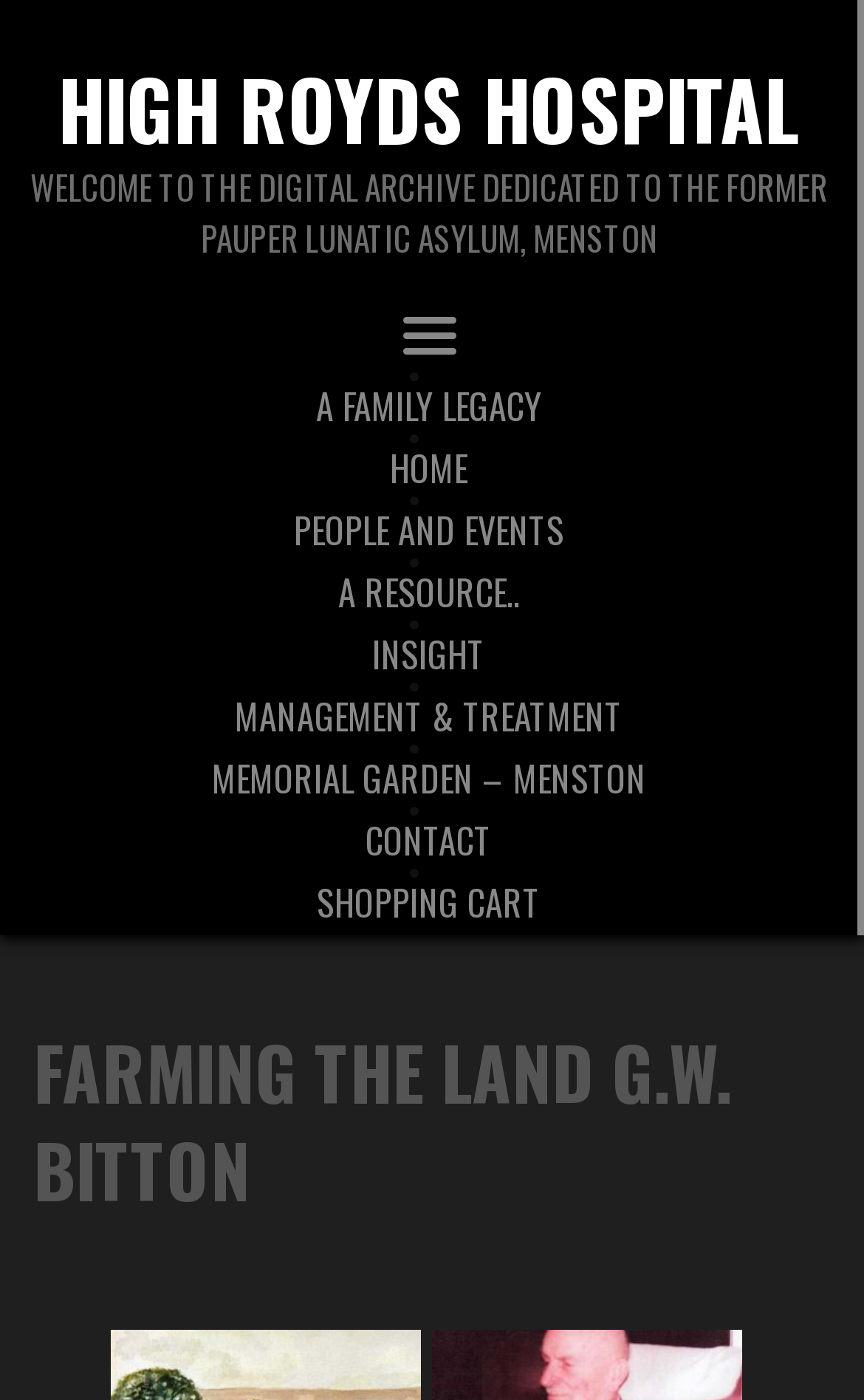Please determine the bounding box of the UI element that matches this description: Memorial Garden – Menston. The coordinates should be given as (top-left x, top-left y, bottom-right x, bottom-right y), with all values between 0 and 1.

[0.201, 0.543, 0.791, 0.568]